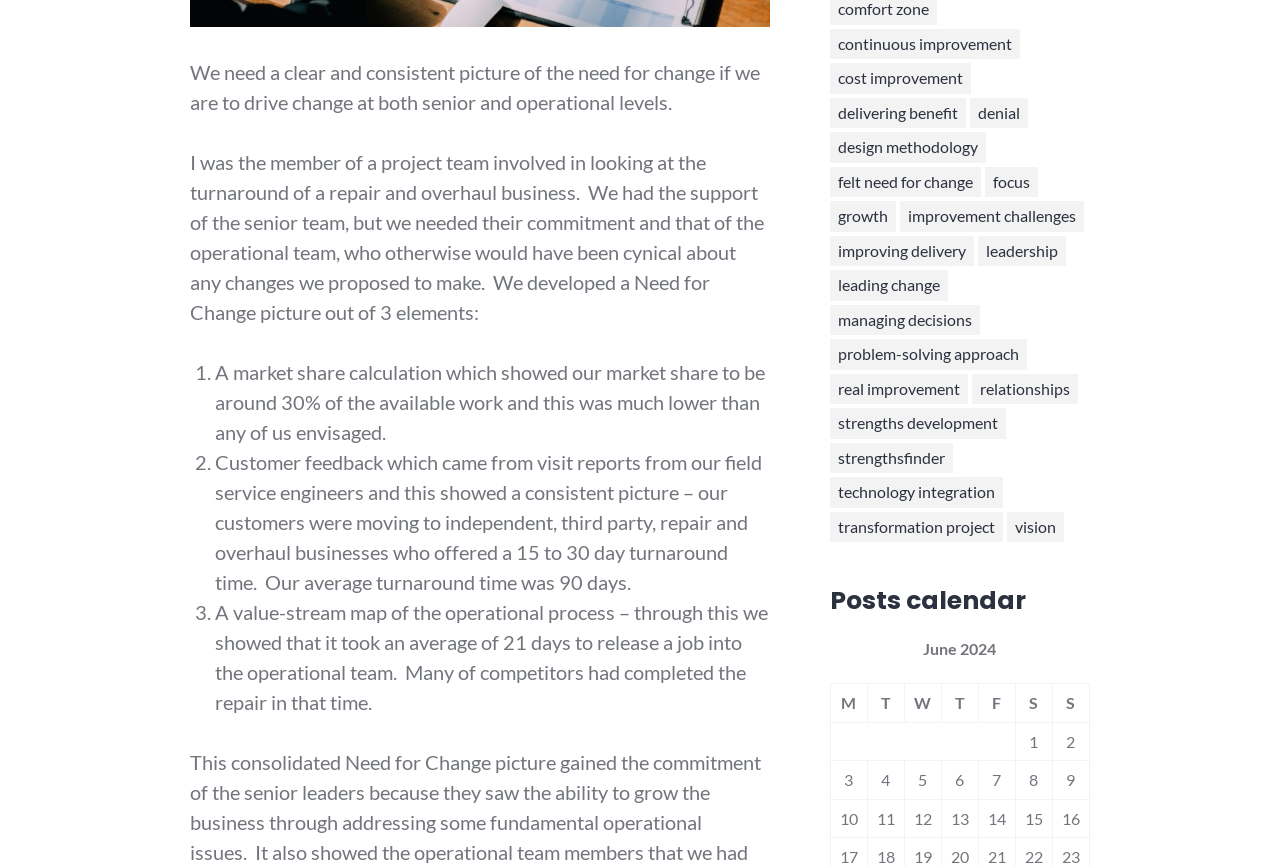What is the purpose of the links on the webpage? Using the information from the screenshot, answer with a single word or phrase.

To provide related information